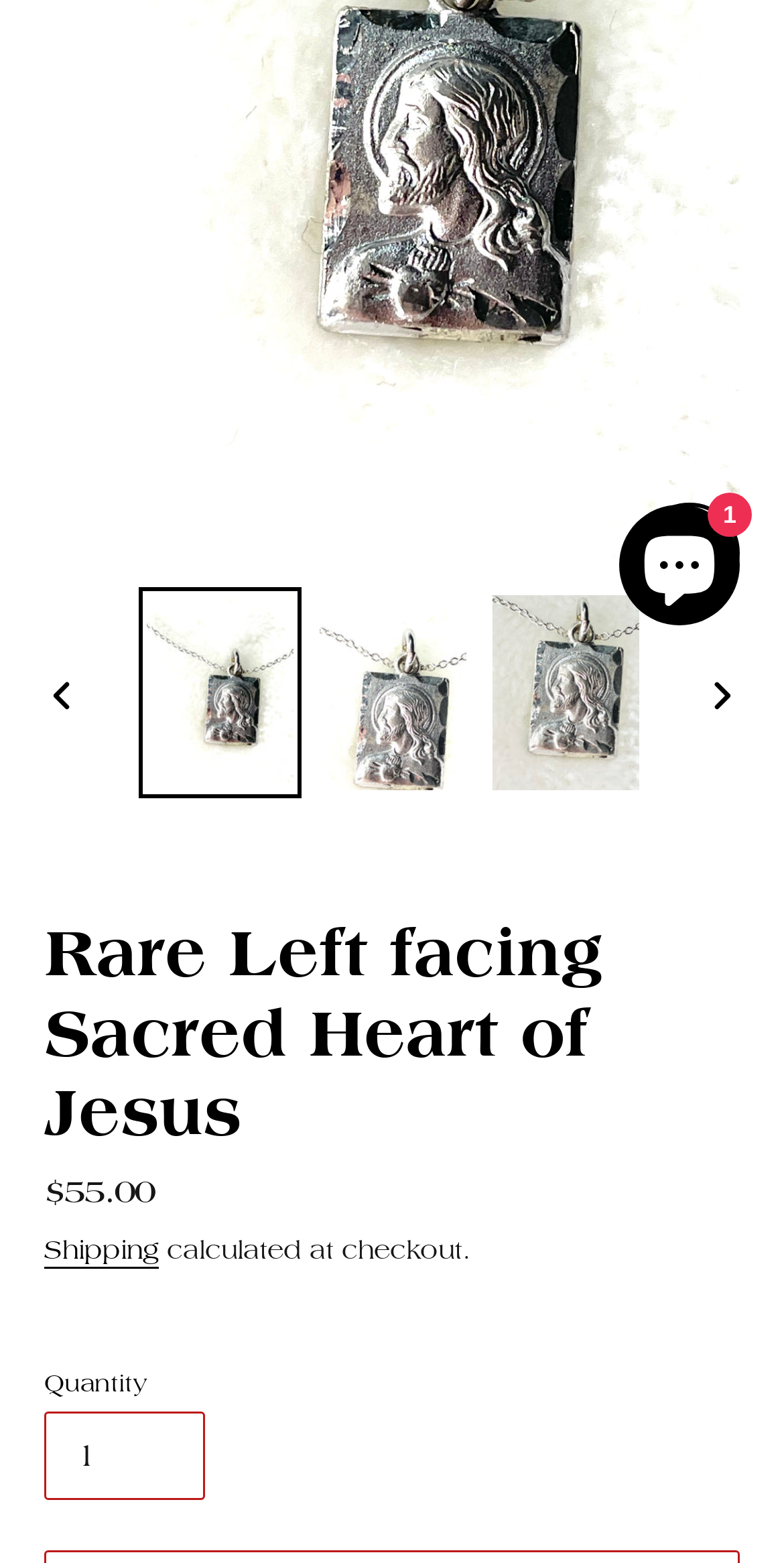Find the bounding box coordinates corresponding to the UI element with the description: "Shipping". The coordinates should be formatted as [left, top, right, bottom], with values as floats between 0 and 1.

[0.056, 0.79, 0.203, 0.812]